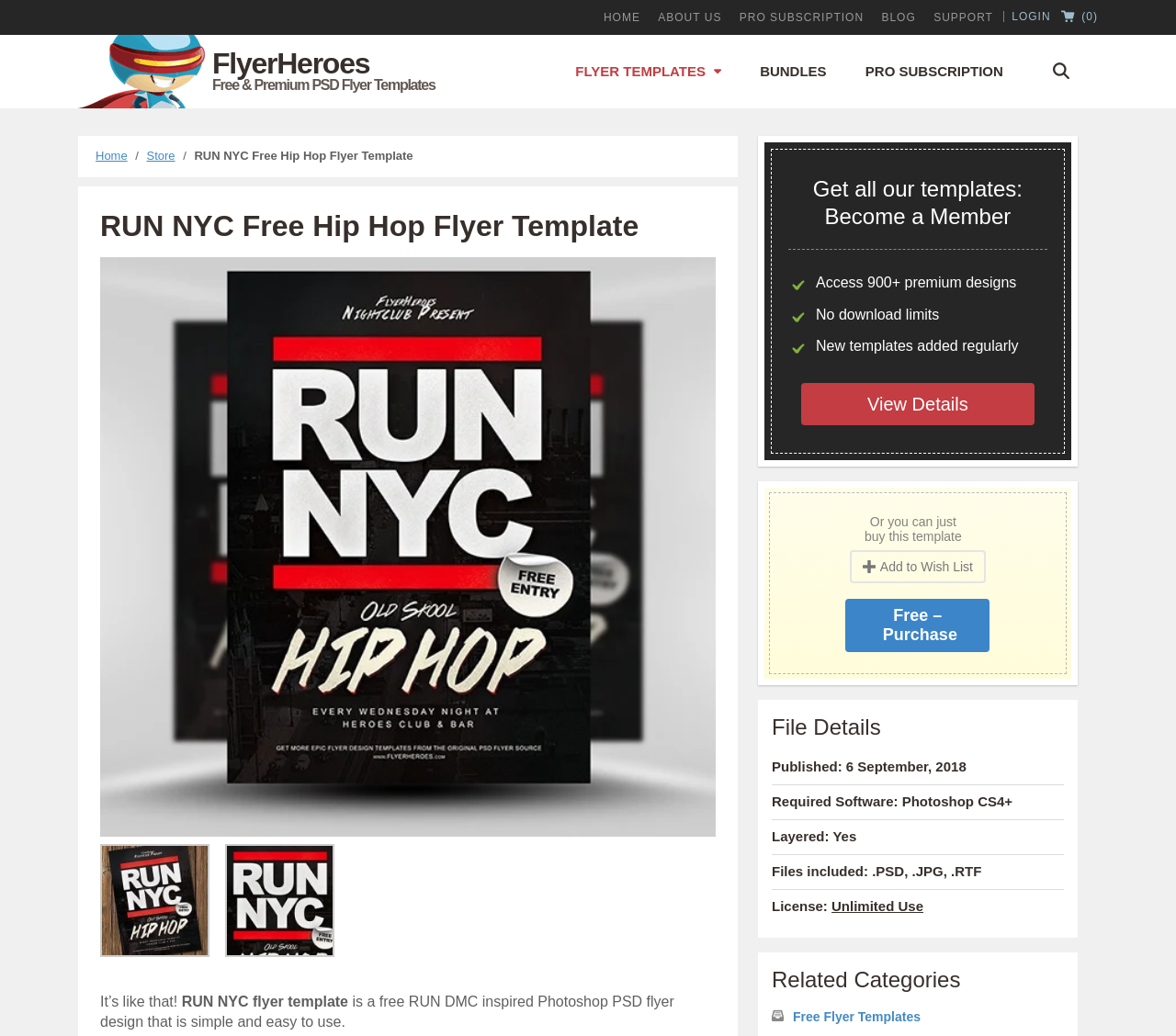Locate the bounding box coordinates of the area where you should click to accomplish the instruction: "View the 'File Details'".

[0.656, 0.689, 0.905, 0.715]